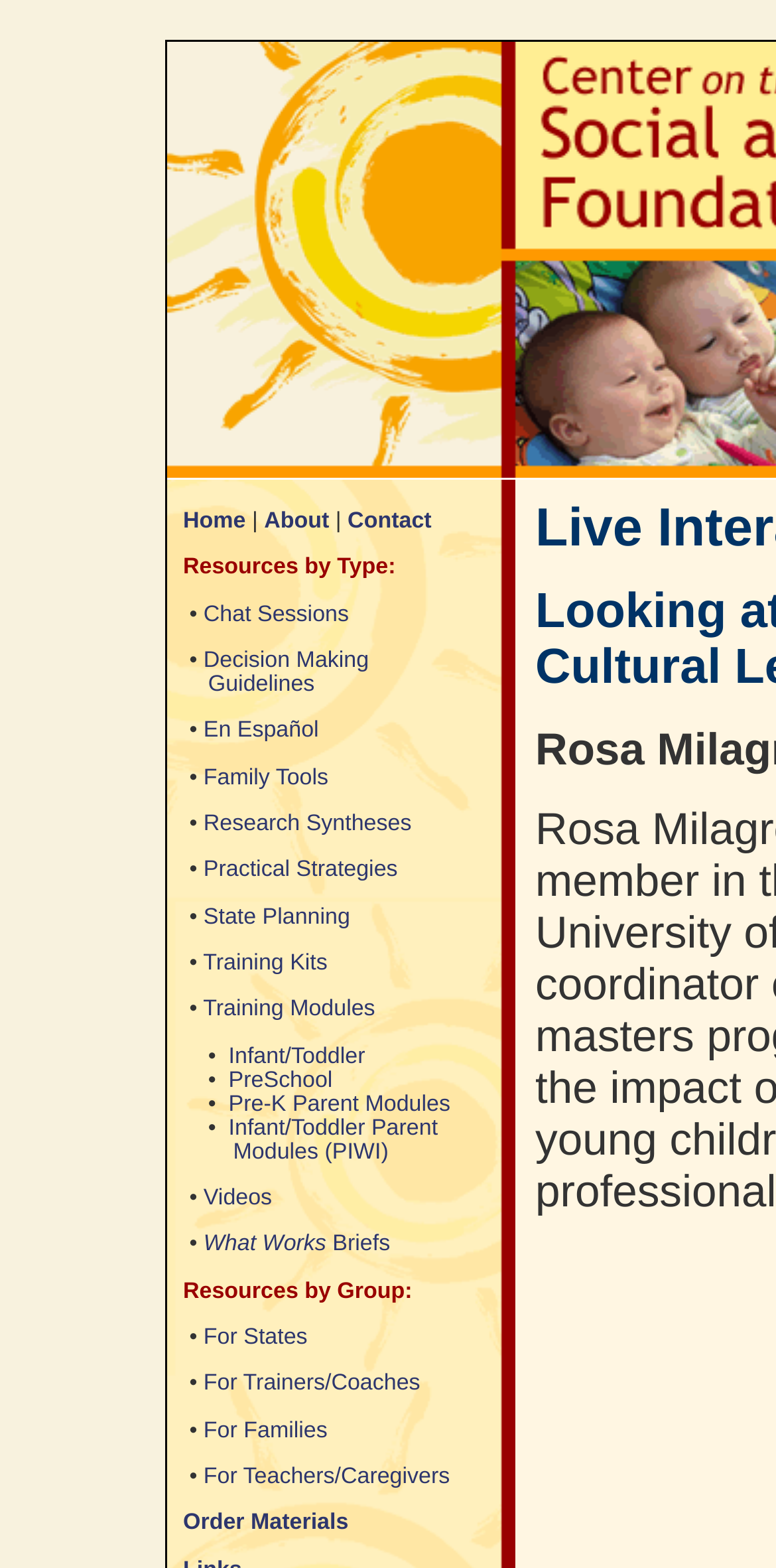Please specify the bounding box coordinates of the clickable section necessary to execute the following command: "watch videos".

[0.262, 0.757, 0.351, 0.772]